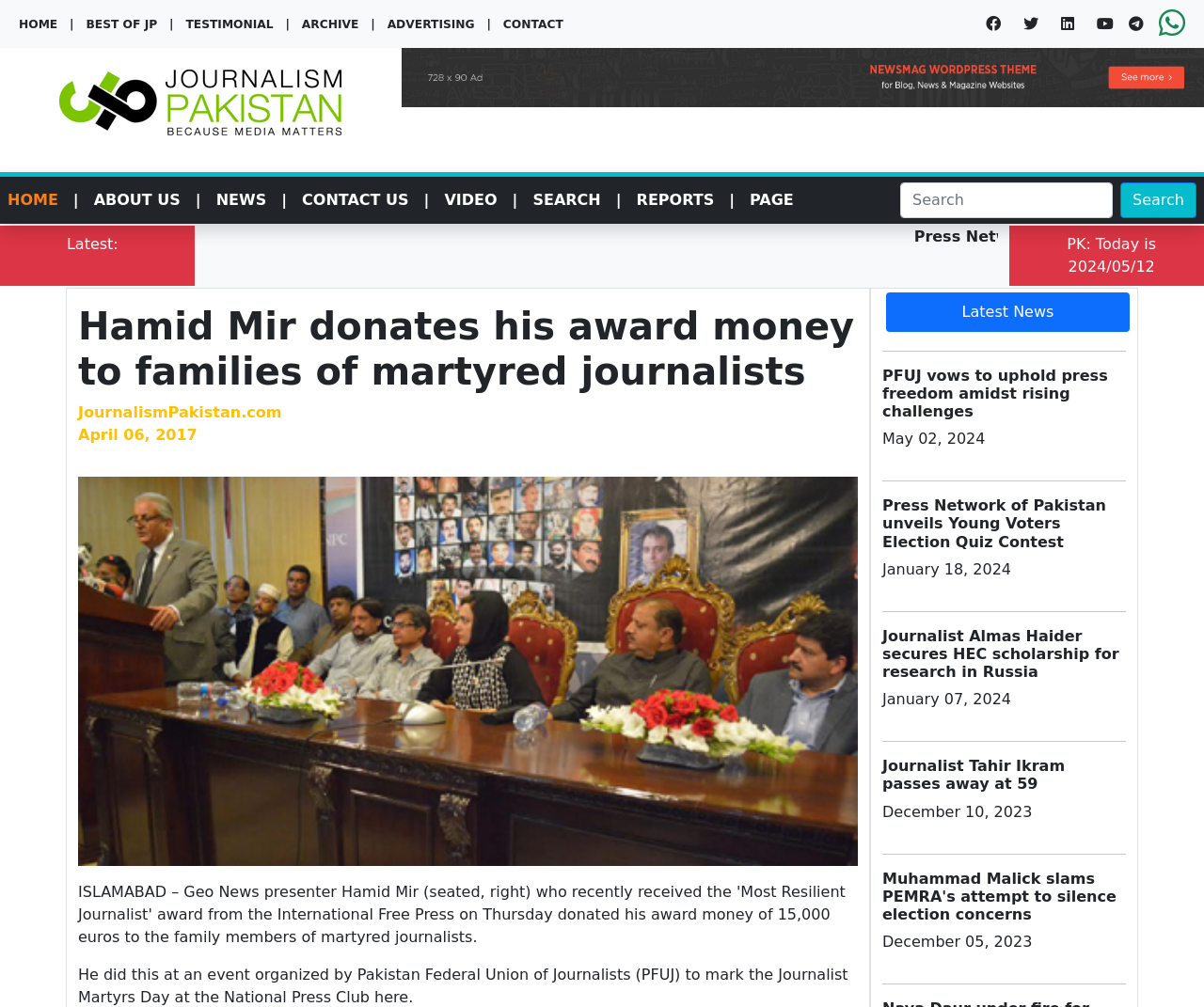Answer the question using only one word or a concise phrase: How many social media links are there at the top right corner of the webpage?

5